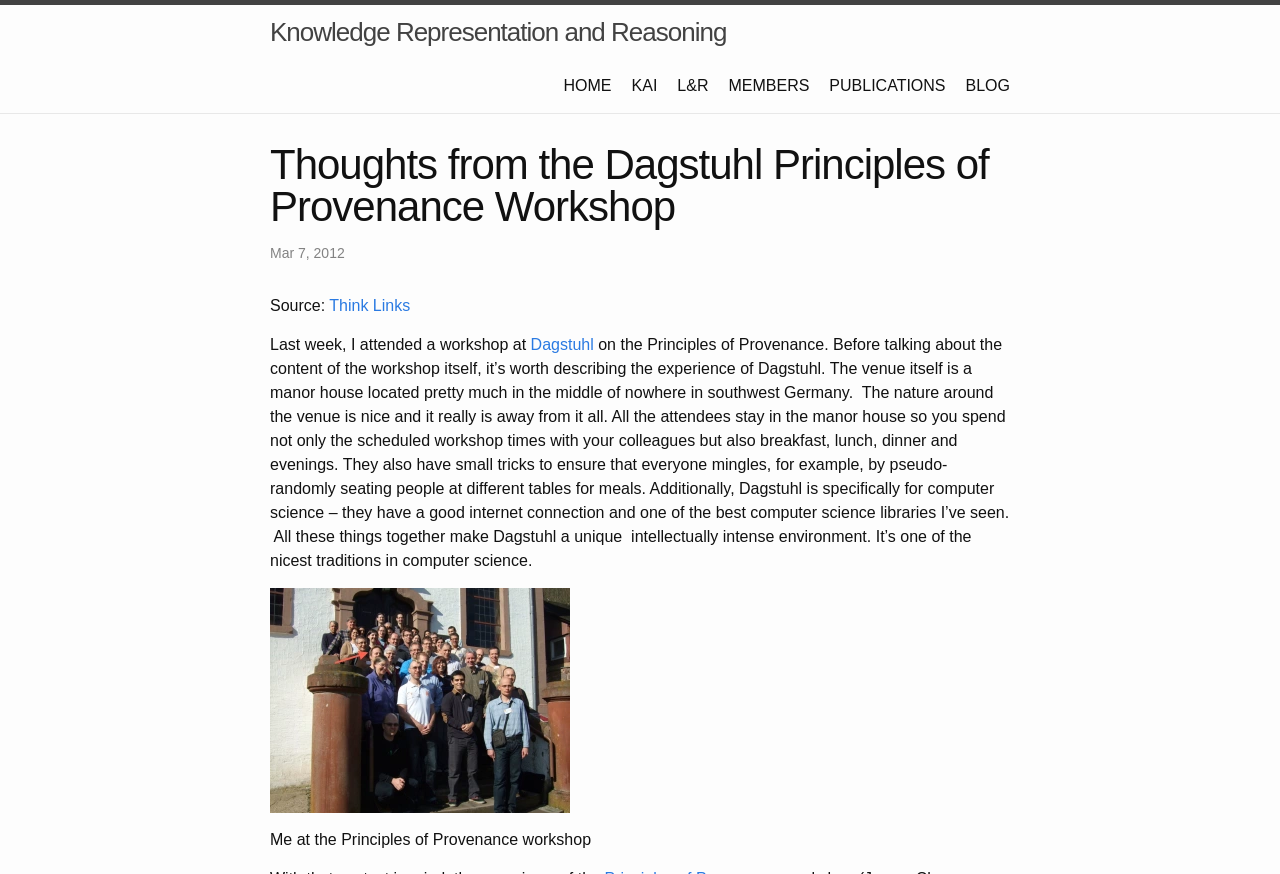Please look at the image and answer the question with a detailed explanation: What is the date of the blog post?

I found the answer by looking at the time element on the webpage, which says 'Mar 7, 2012'. This indicates that the date of the blog post is March 7, 2012.